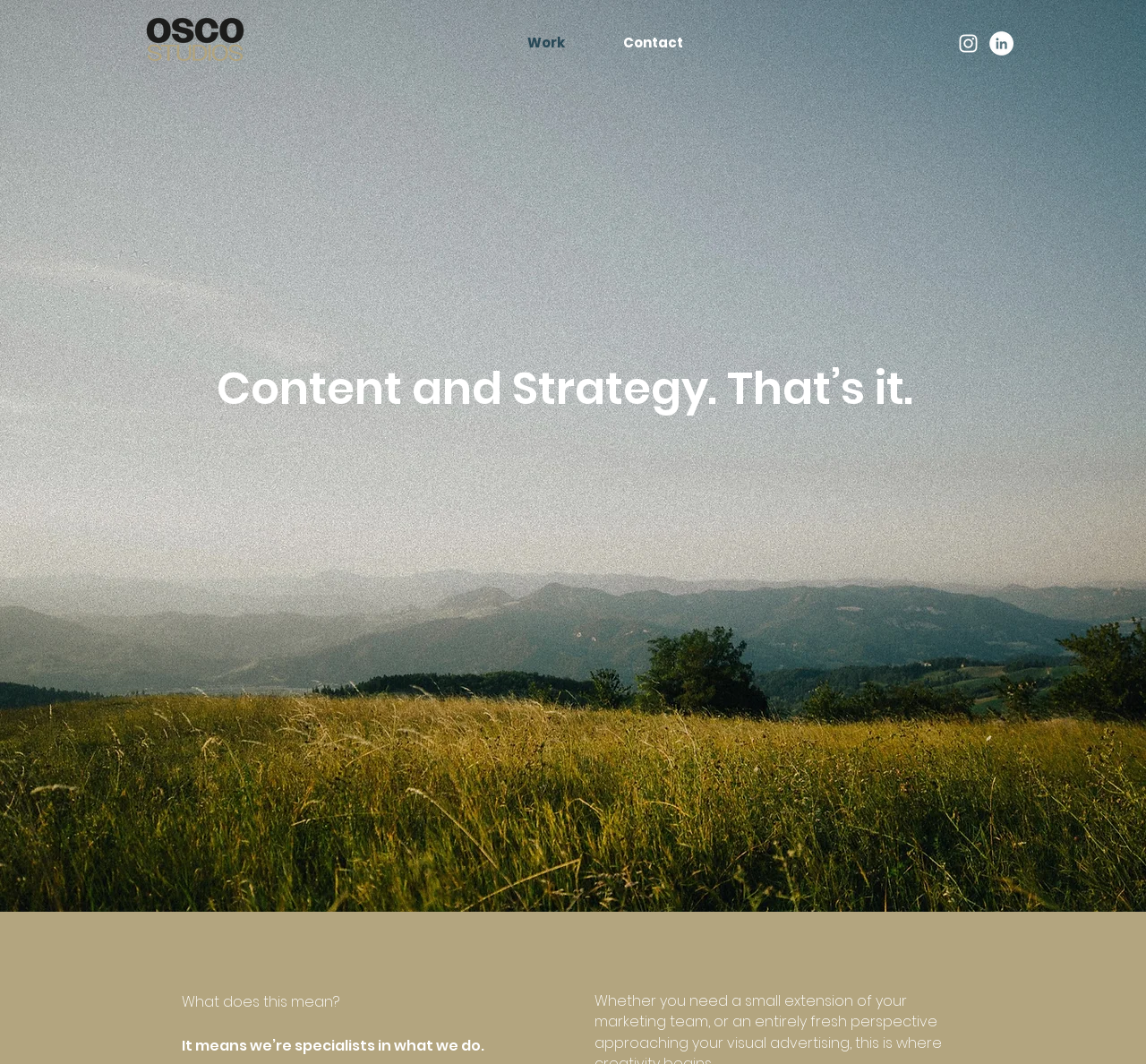Answer briefly with one word or phrase:
What is the main service offered?

Content and Strategy